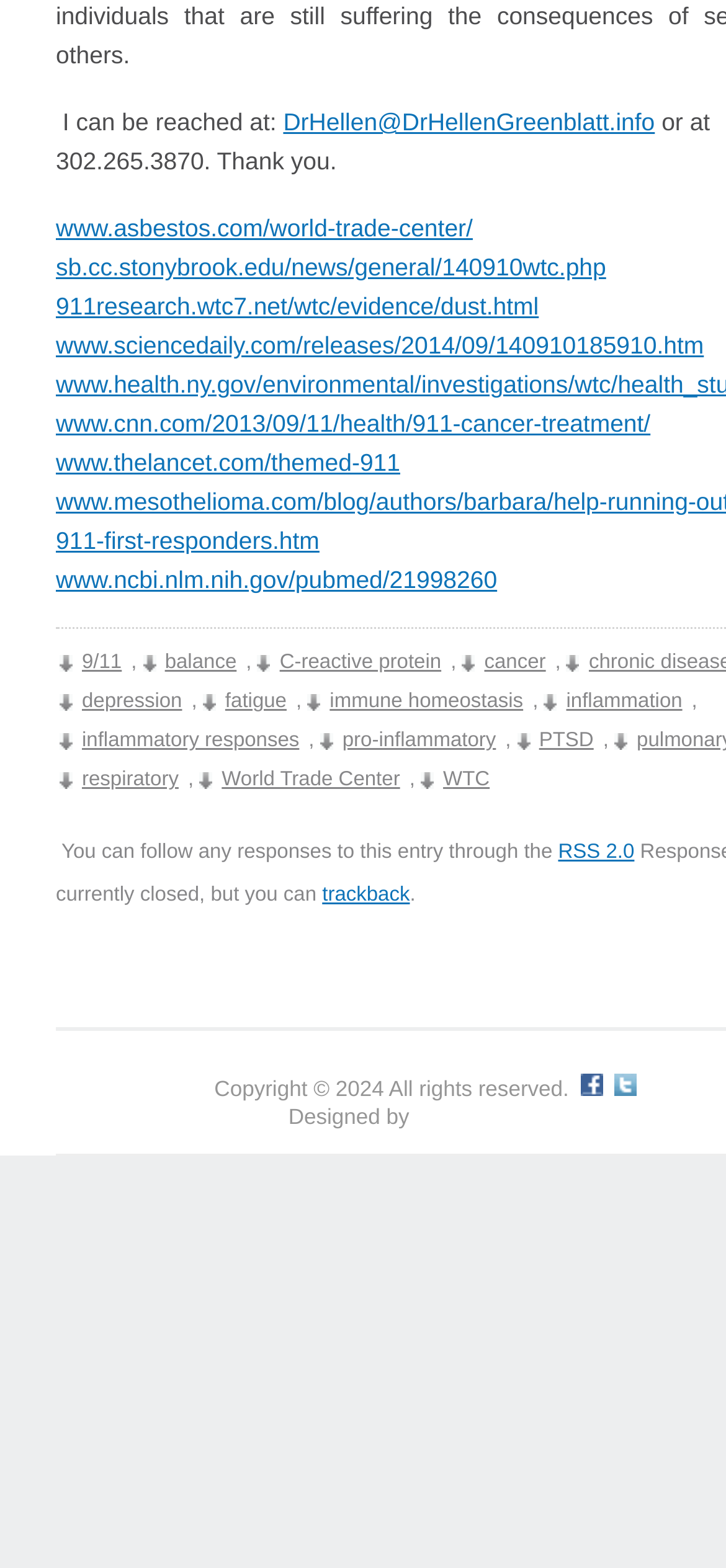Please find the bounding box for the UI element described by: "C-reactive protein".

[0.354, 0.415, 0.608, 0.43]